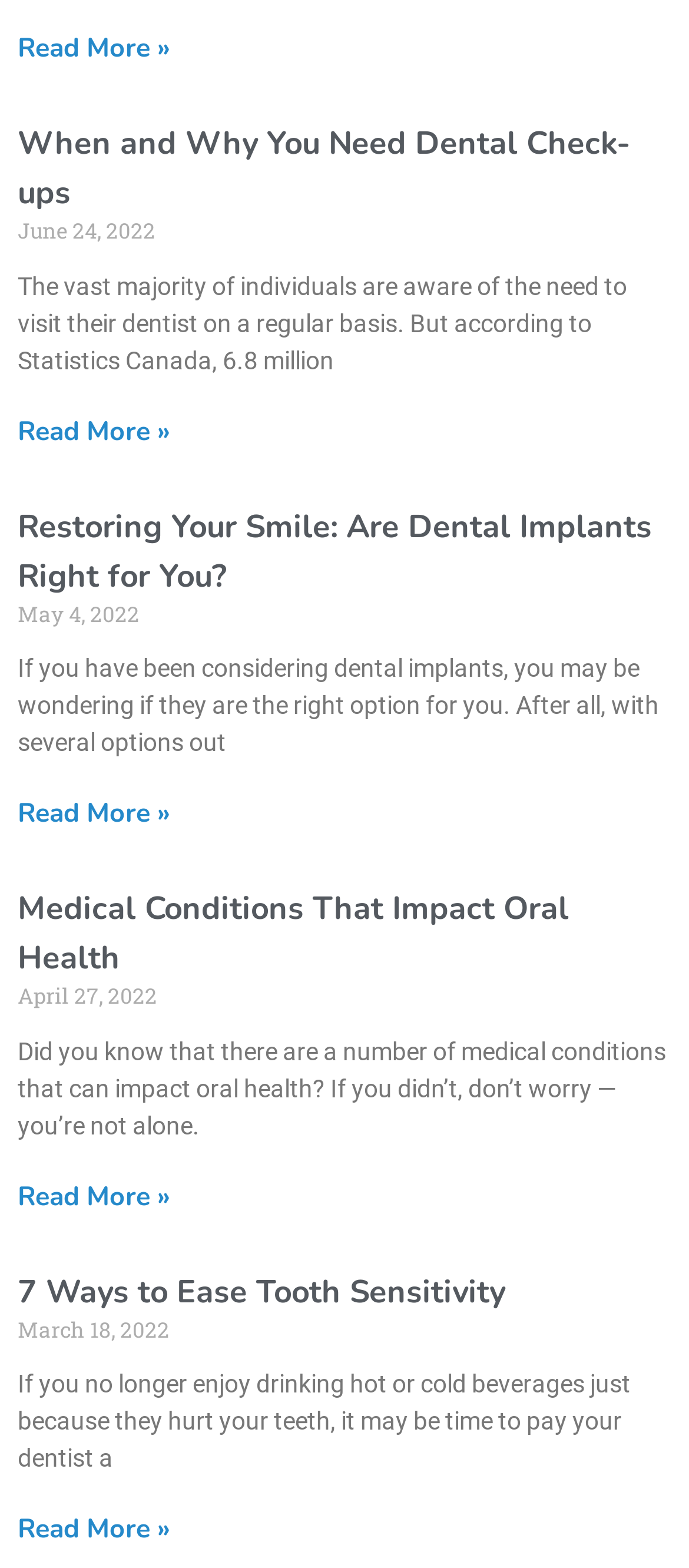Locate the bounding box coordinates of the clickable region to complete the following instruction: "Read more about 7 Ways to Ease Tooth Sensitivity."

[0.026, 0.964, 0.246, 0.987]